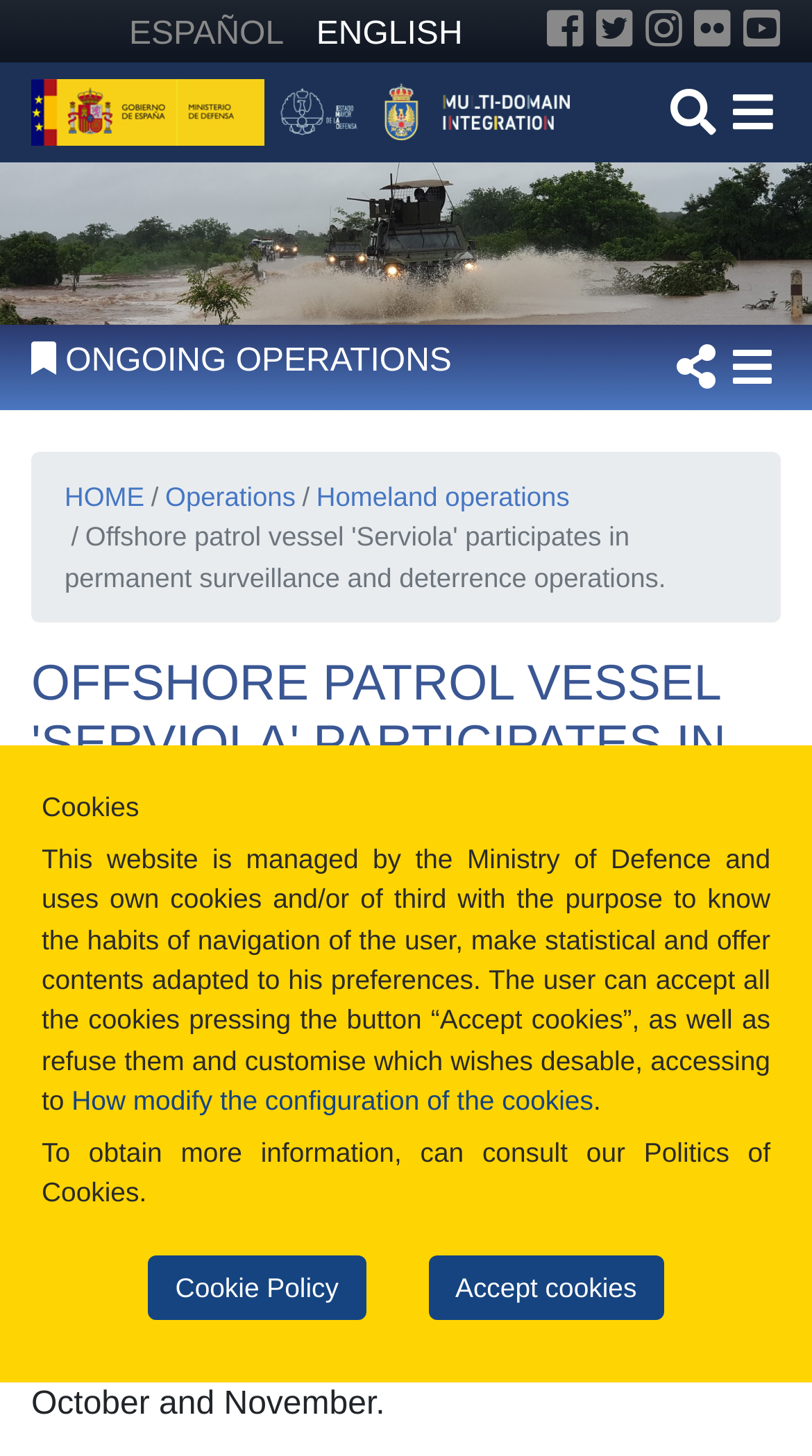Give a one-word or short phrase answer to this question: 
How many social media links are available?

5